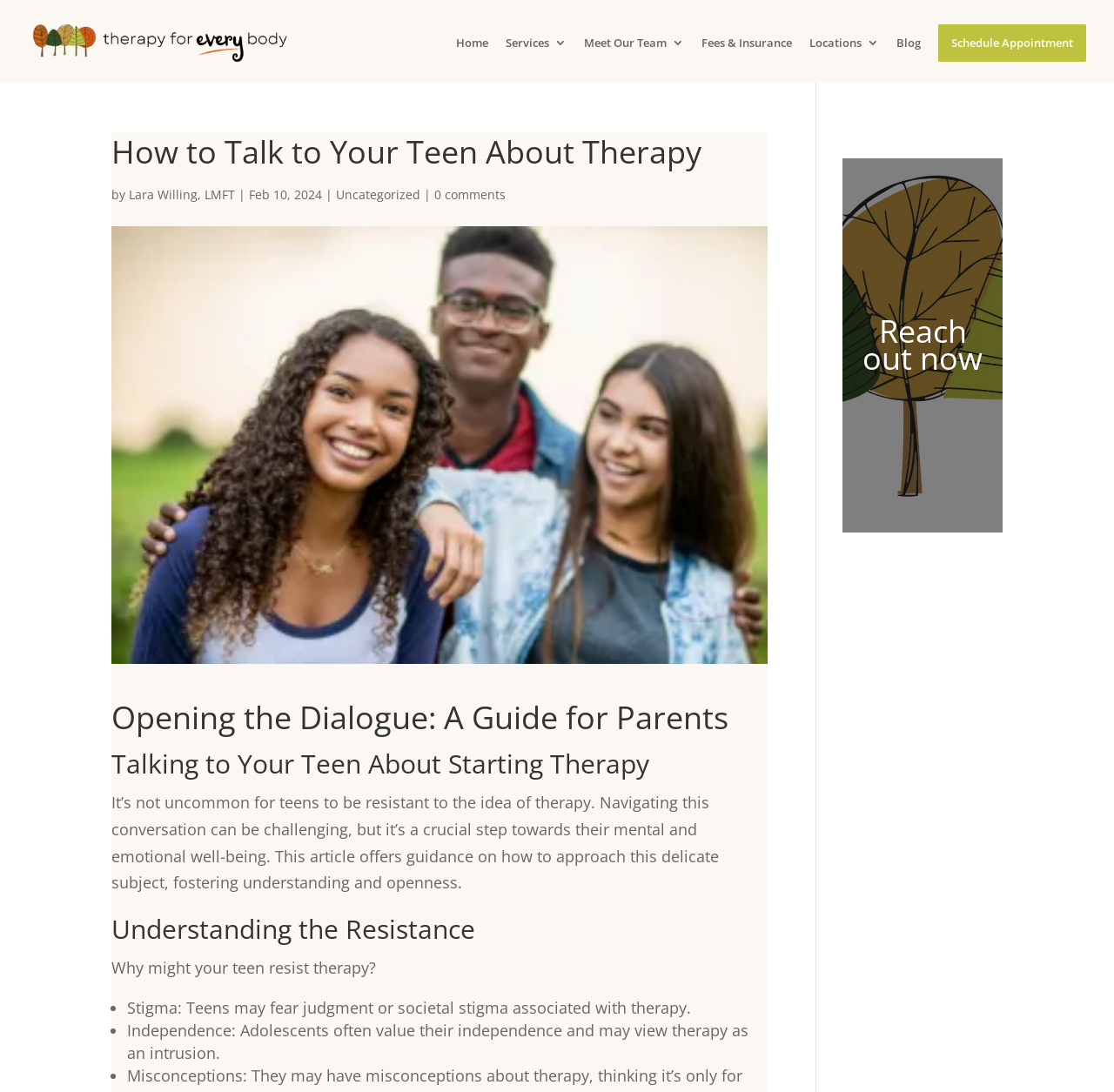Please determine the primary heading and provide its text.

How to Talk to Your Teen About Therapy